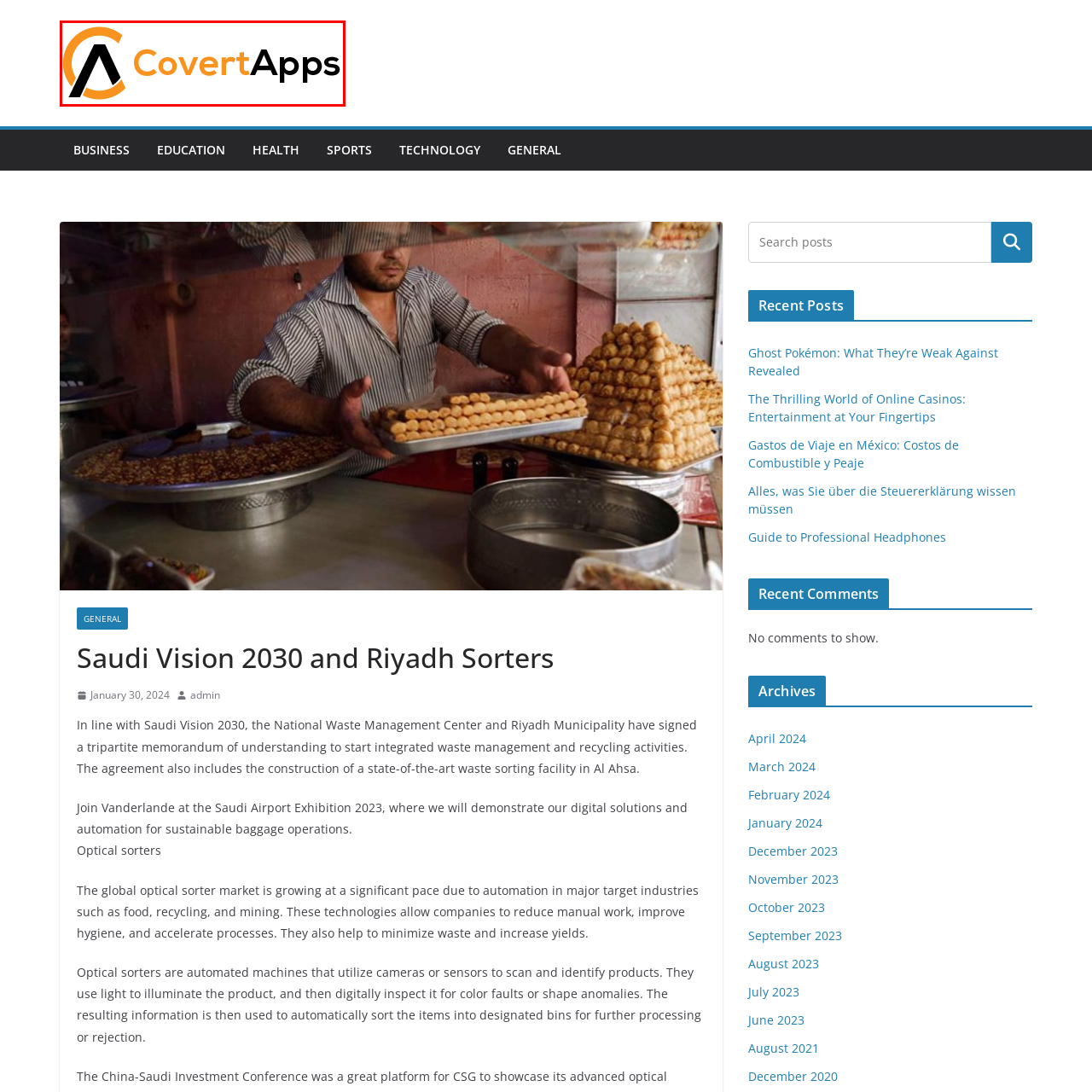Construct a detailed caption for the image enclosed in the red box.

The image features the logo of "CovertApps," which showcases a modern and sleek design. The logo consists of a stylized letter "C" formed by an orange circular shape, symbolizing innovation and connectivity. Adjacent to it, the name "CovertApps" is displayed with "Covert" in black and "Apps" in a vibrant orange, creating a striking contrast. This logo represents the brand's focus on technology and digital solutions, emphasizing its commitment to providing advanced applications that cater to modern needs, particularly in line with contemporary trends like automation and efficient waste management as seen within the context of Saudi Vision 2030 initiatives.